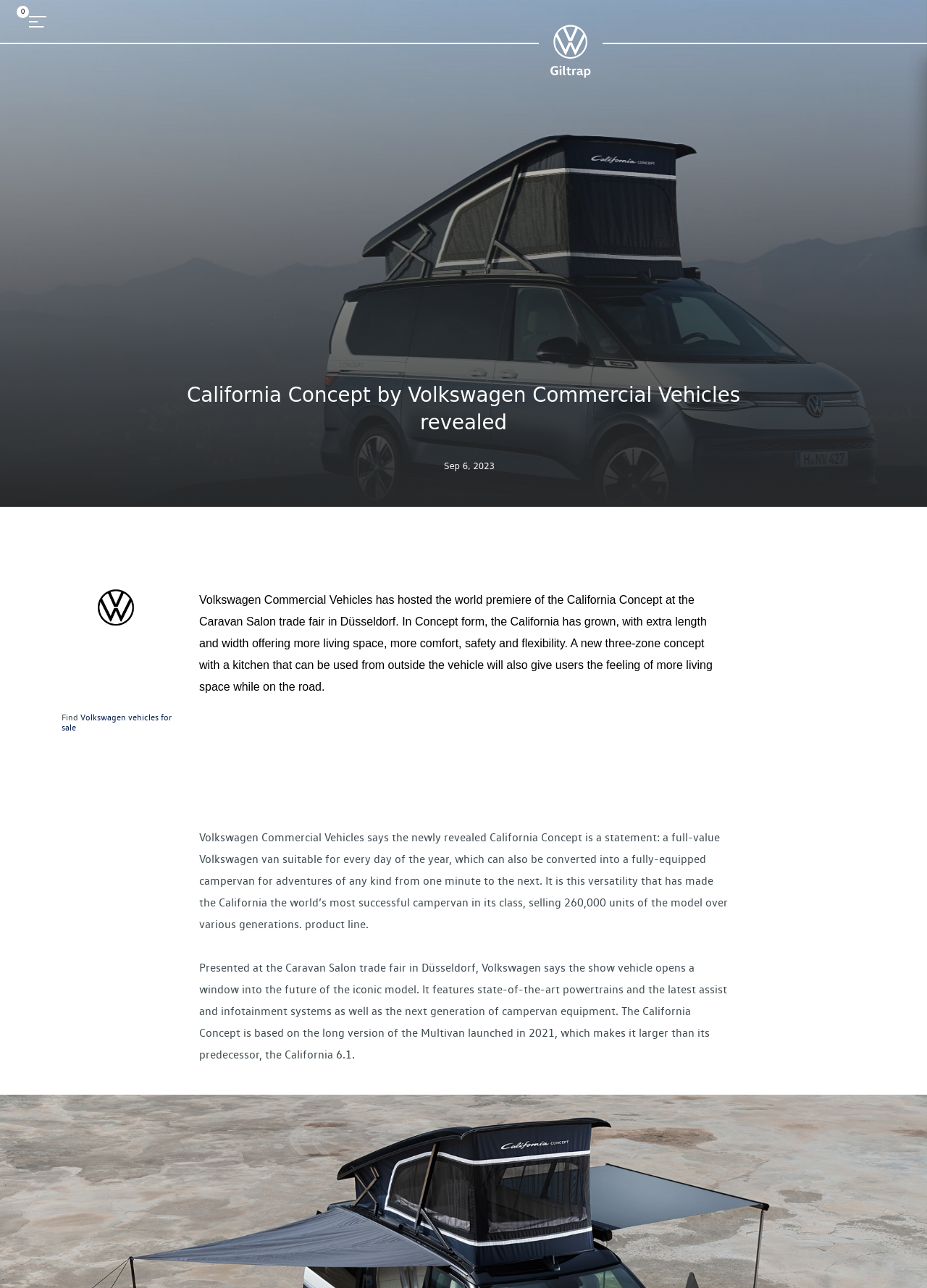Review the image closely and give a comprehensive answer to the question: What is the benefit of the new three-zone concept in the California Concept?

According to the webpage, the new three-zone concept with a kitchen that can be used from outside the vehicle will also give users the feeling of more living space while on the road.